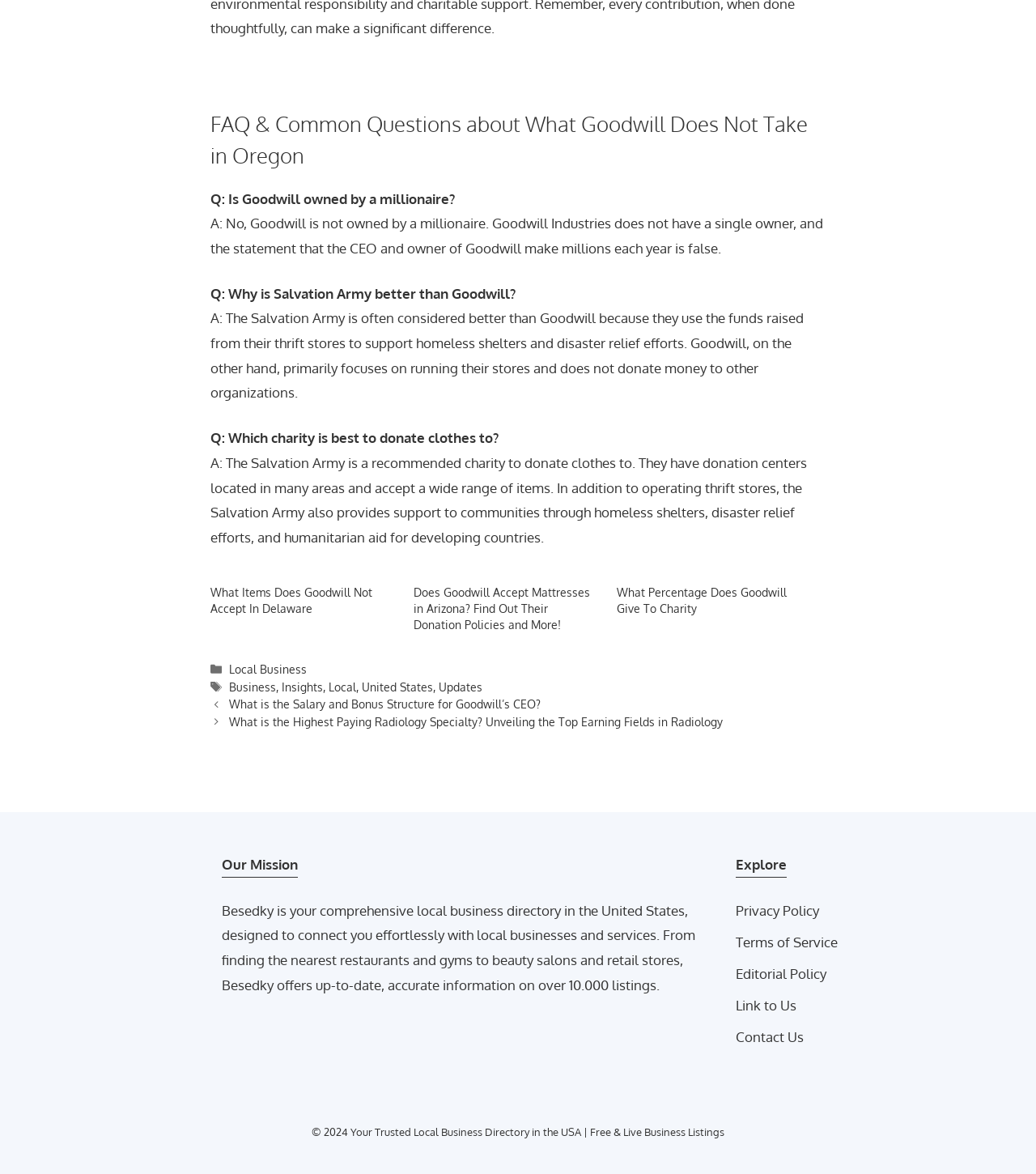Locate the coordinates of the bounding box for the clickable region that fulfills this instruction: "Click on 'What Percentage Does Goodwill Give To Charity'".

[0.595, 0.498, 0.759, 0.524]